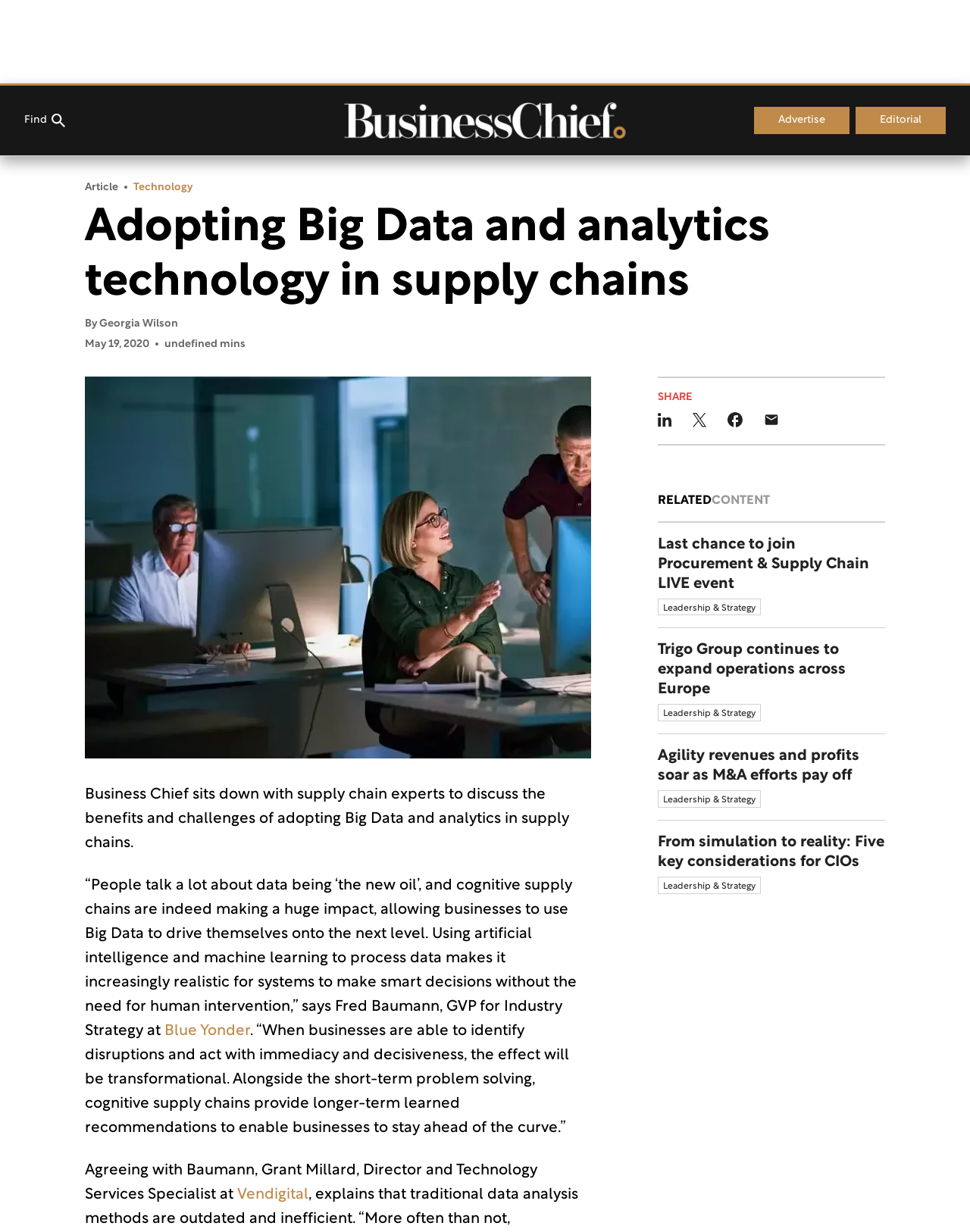Determine the primary headline of the webpage.

Adopting Big Data and analytics technology in supply chains